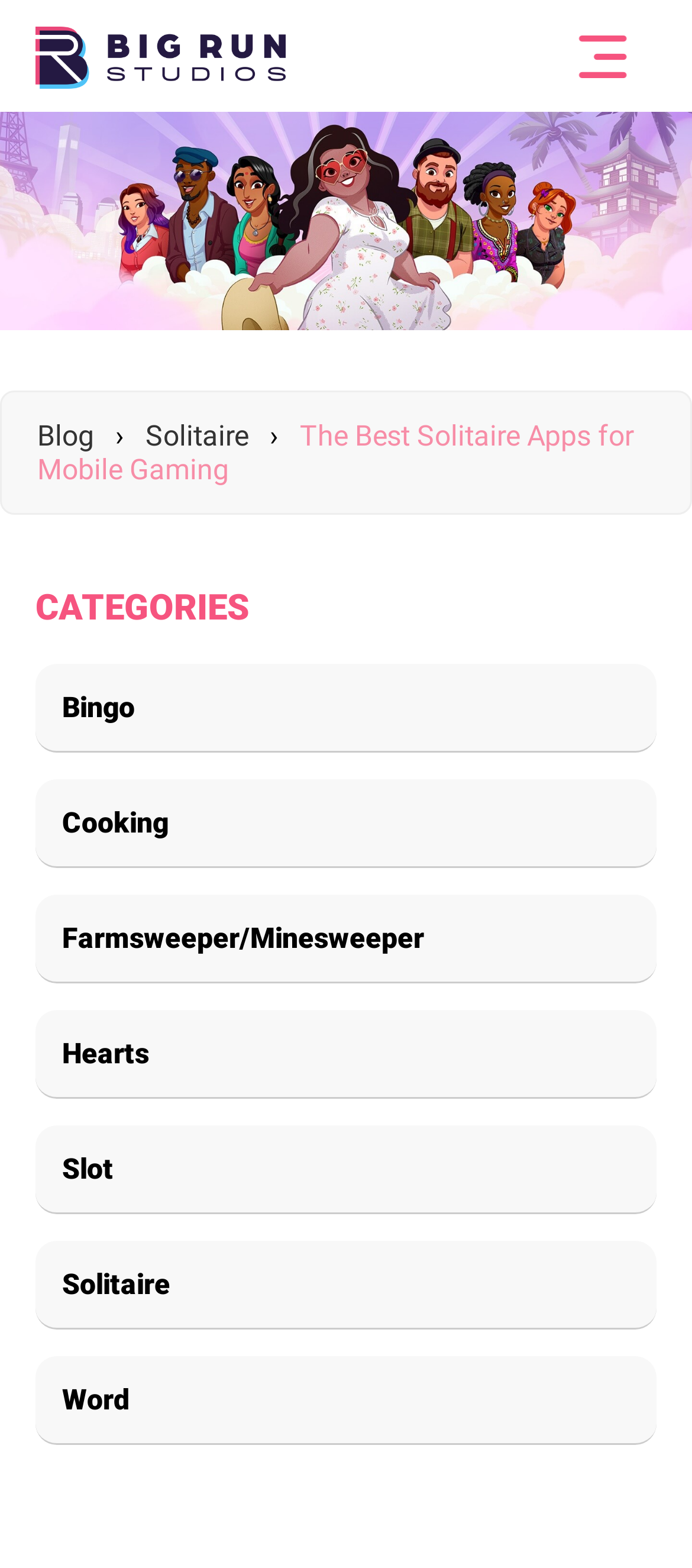What is the last category listed?
Examine the image and give a concise answer in one word or a short phrase.

Word